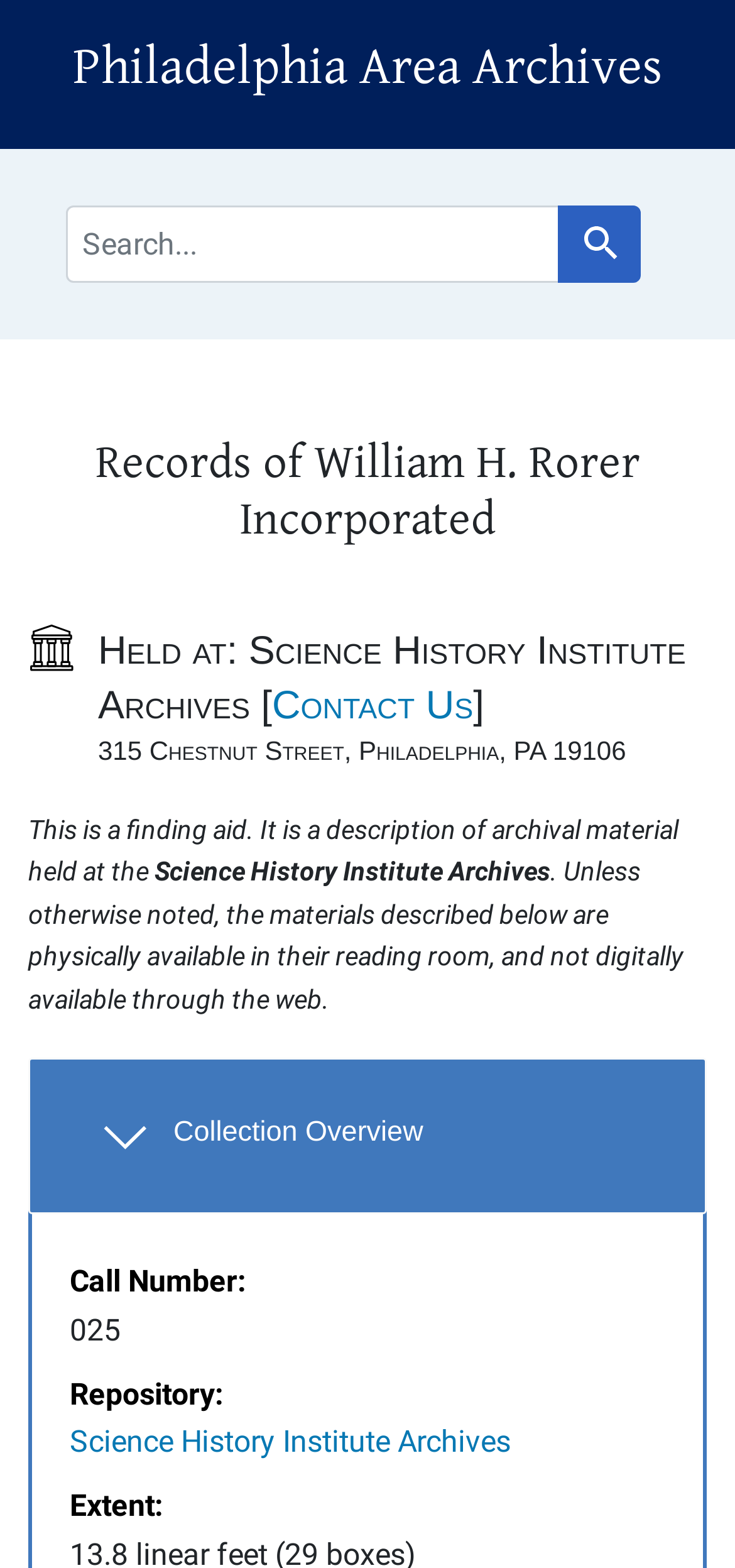Select the bounding box coordinates of the element I need to click to carry out the following instruction: "Contact Us".

[0.37, 0.436, 0.644, 0.464]